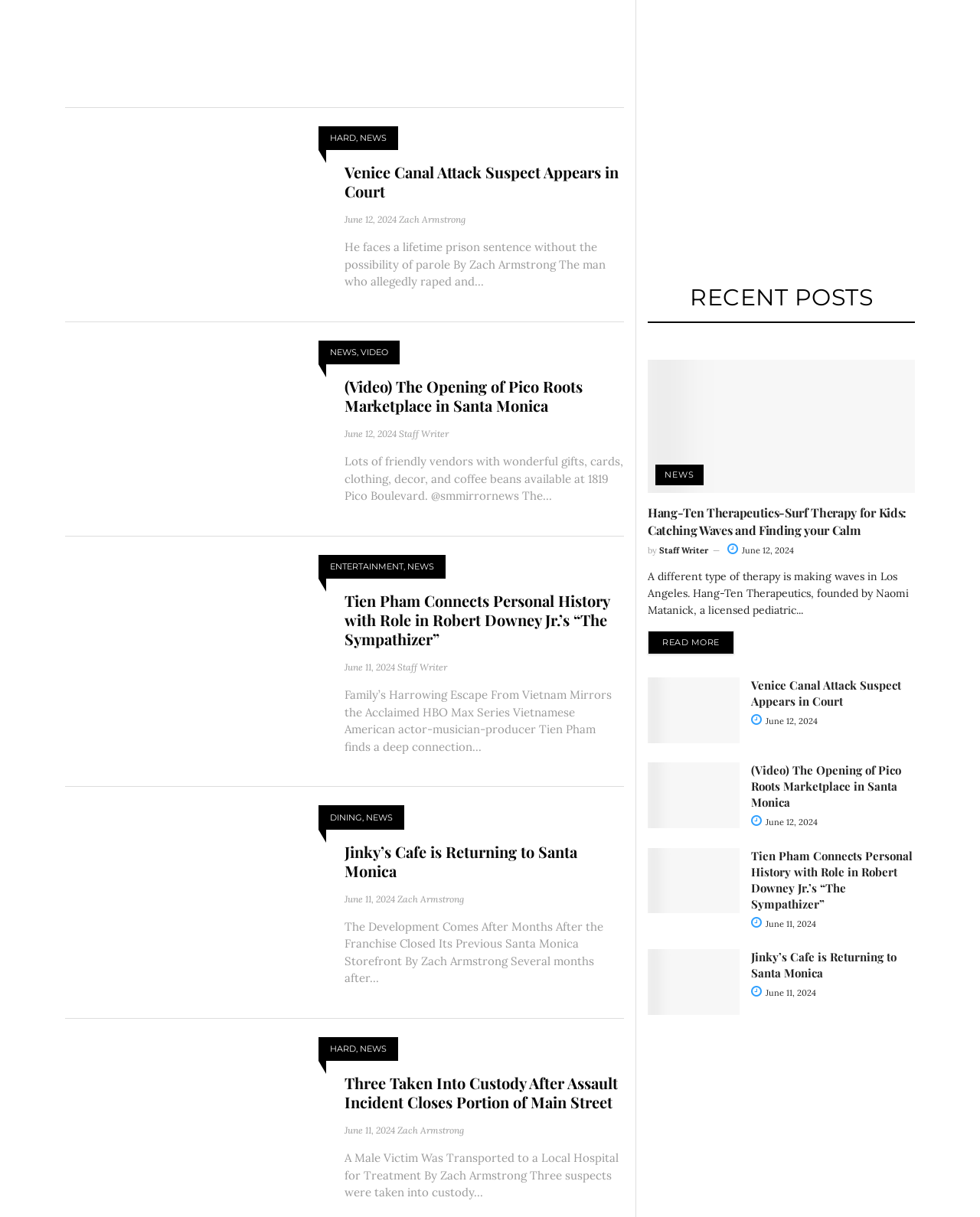Find and specify the bounding box coordinates that correspond to the clickable region for the instruction: "Watch the video of The Opening of Pico Roots Marketplace in Santa Monica".

[0.661, 0.627, 0.755, 0.68]